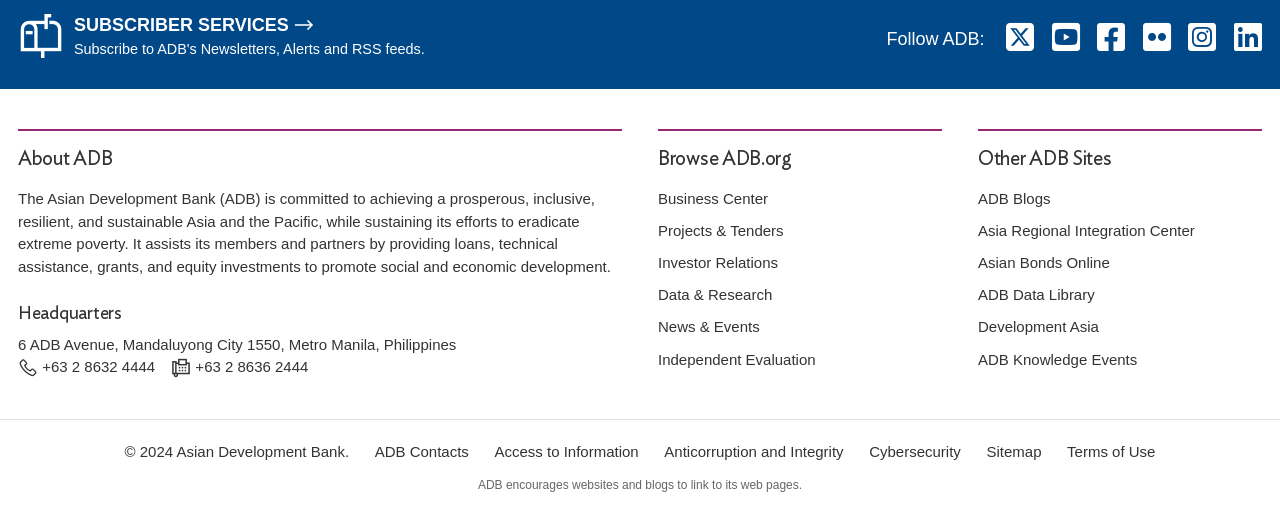What are the types of services provided by the bank? Examine the screenshot and reply using just one word or a brief phrase.

loans, technical assistance, grants, equity investments